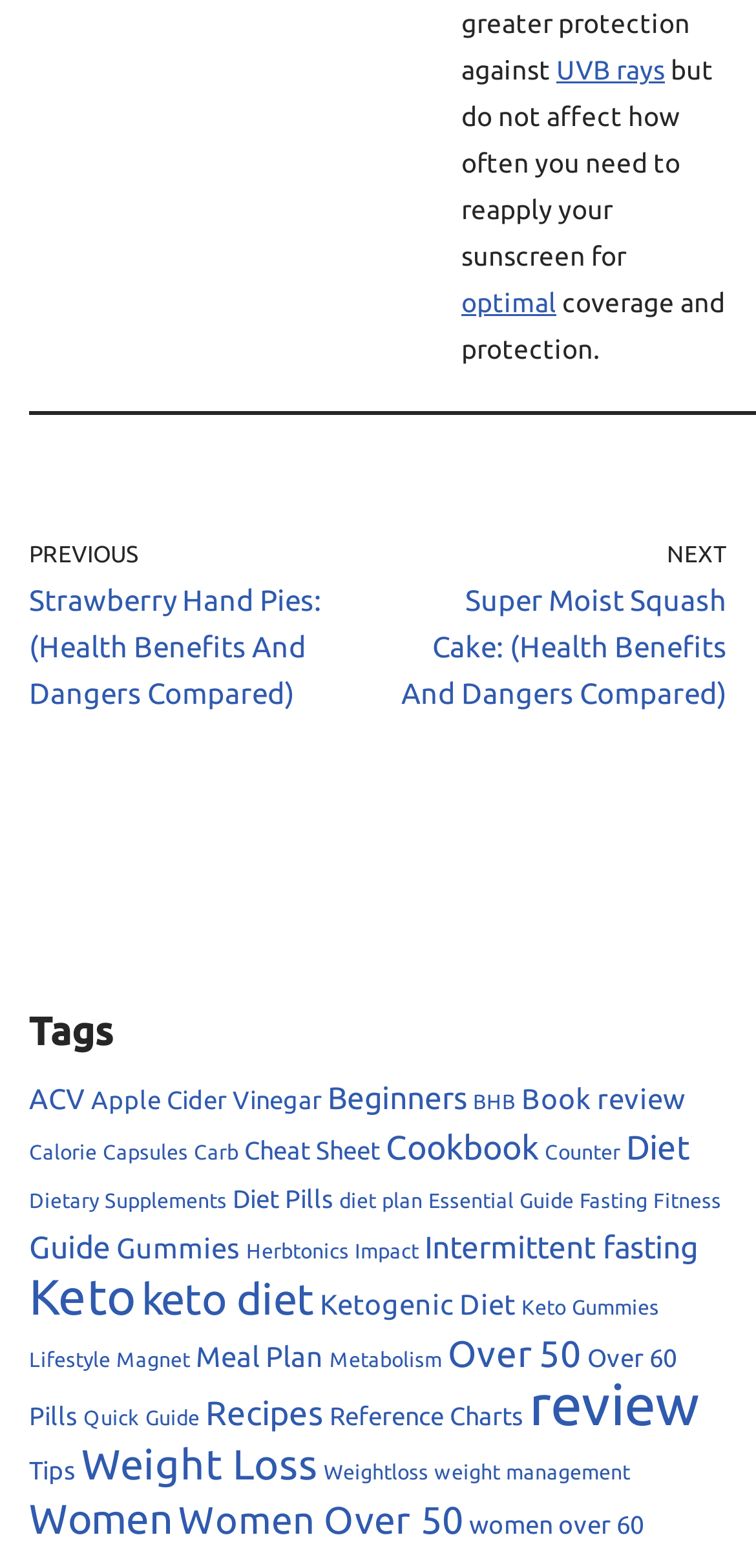Please identify the bounding box coordinates of the clickable area that will fulfill the following instruction: "Click on the 'Keto' tag". The coordinates should be in the format of four float numbers between 0 and 1, i.e., [left, top, right, bottom].

[0.038, 0.809, 0.179, 0.845]